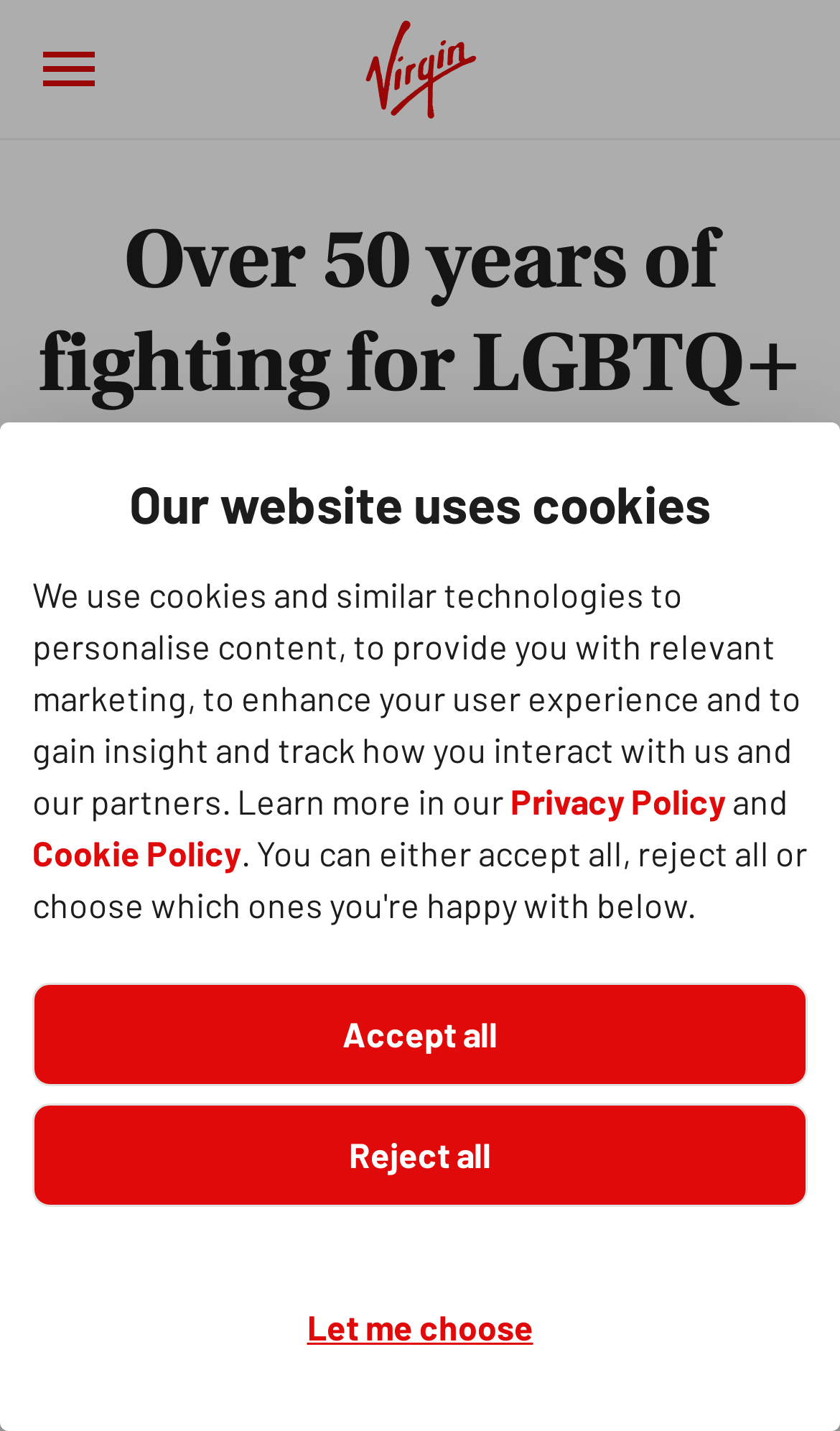Identify the bounding box of the HTML element described as: "Privacy Policy".

[0.608, 0.545, 0.864, 0.574]